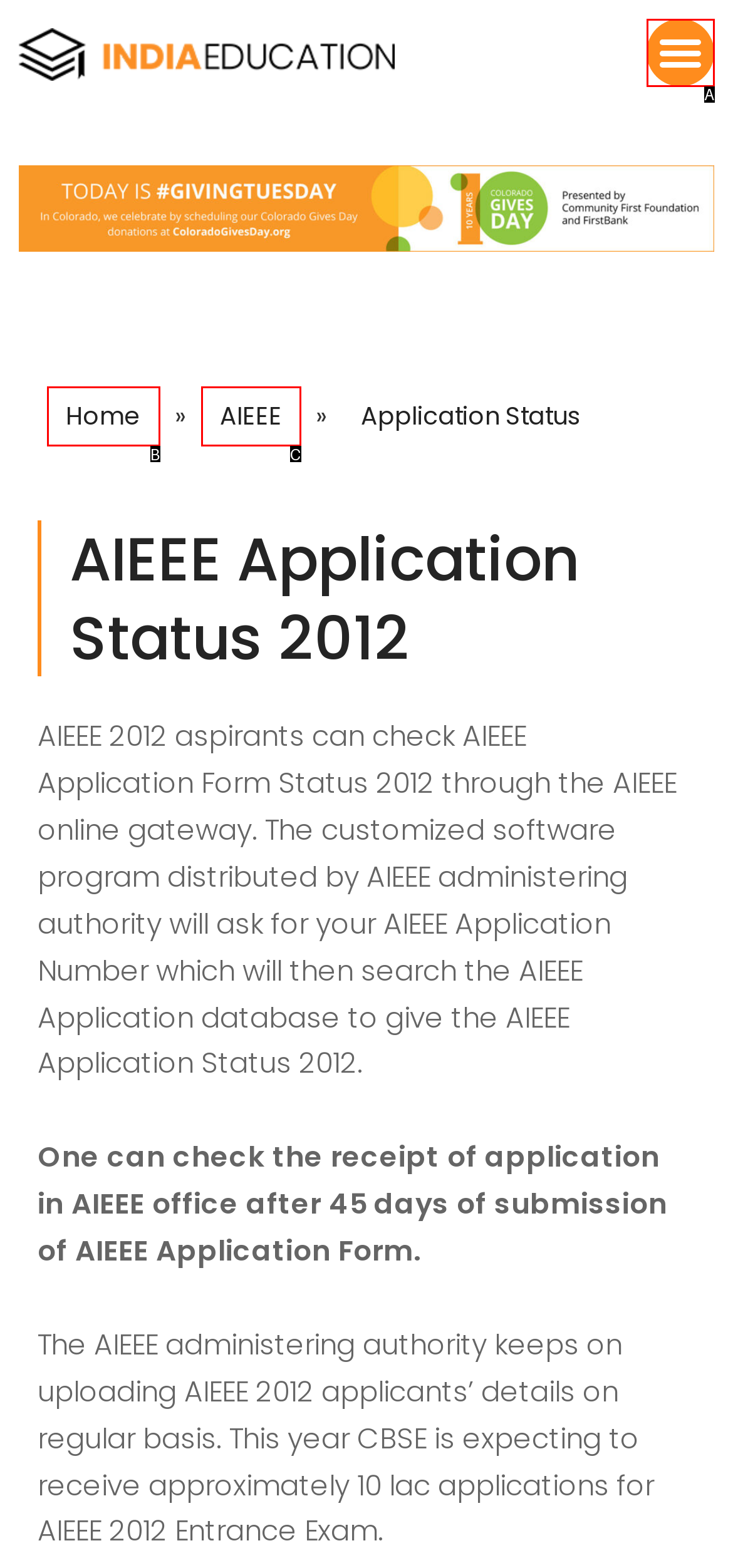Determine which option matches the description: AIEEE. Answer using the letter of the option.

C